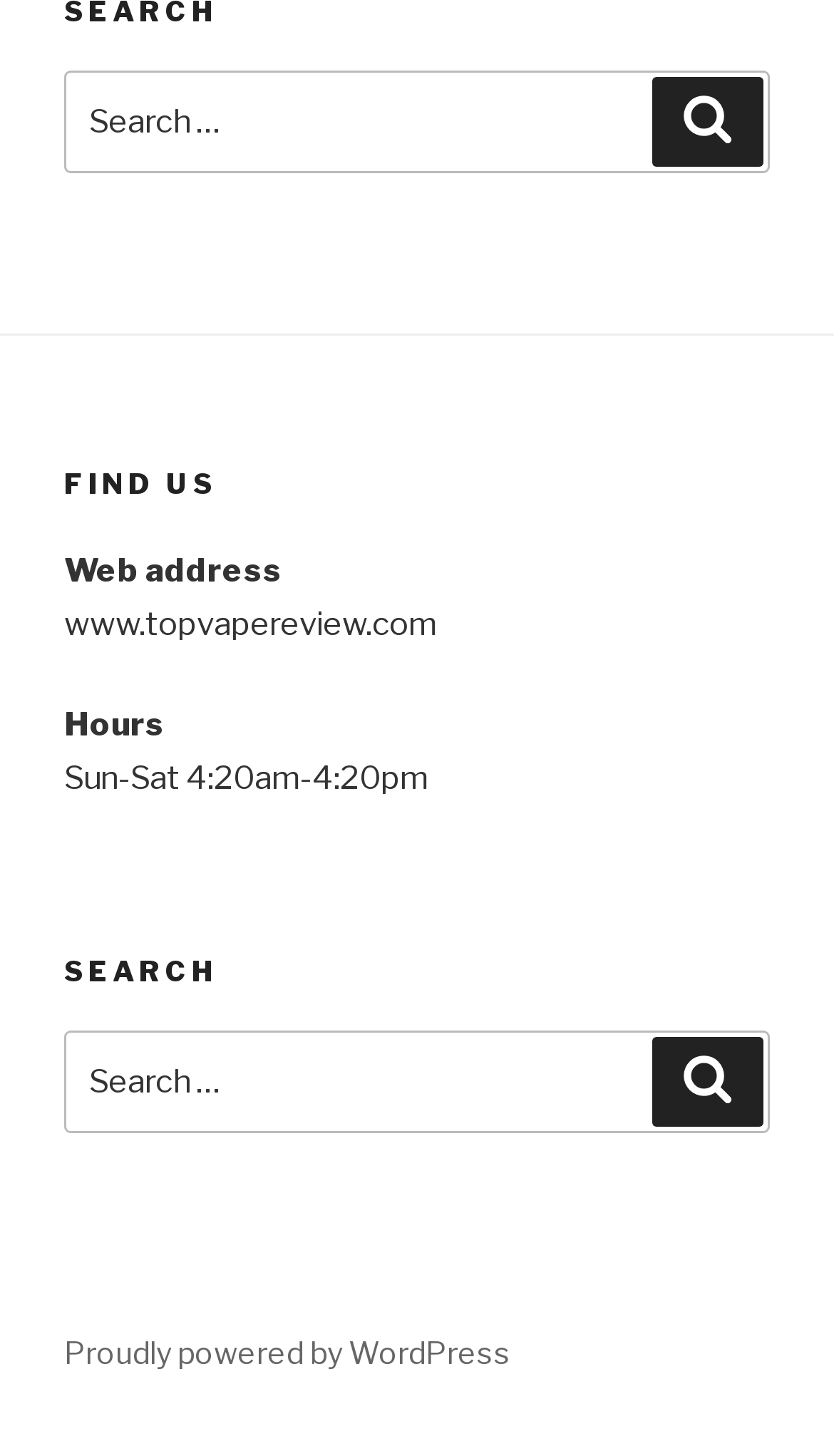Extract the bounding box of the UI element described as: "That's ok".

None